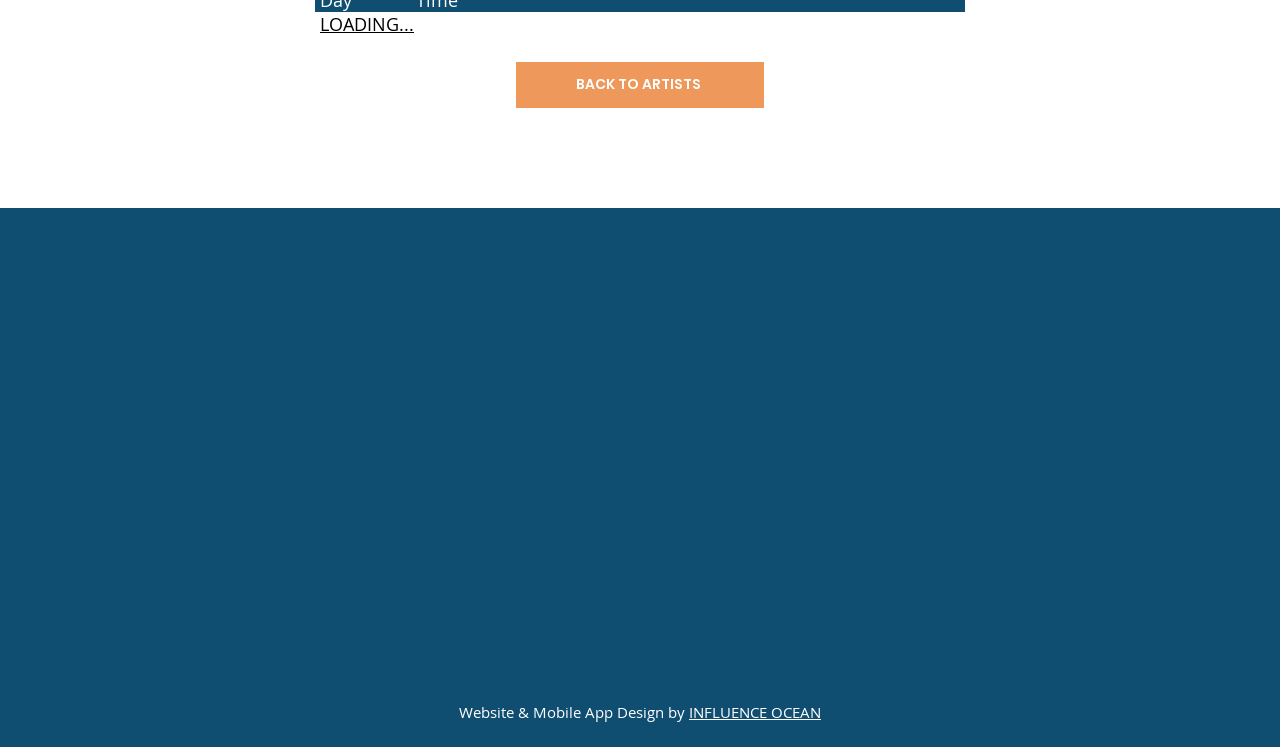Examine the image and give a thorough answer to the following question:
What is the navigation section title?

The navigation section title is 'Site', as indicated by the navigation element with the description 'Site' and containing links to various sections such as CONTACT, PRESS, VOLUNTEER, etc.